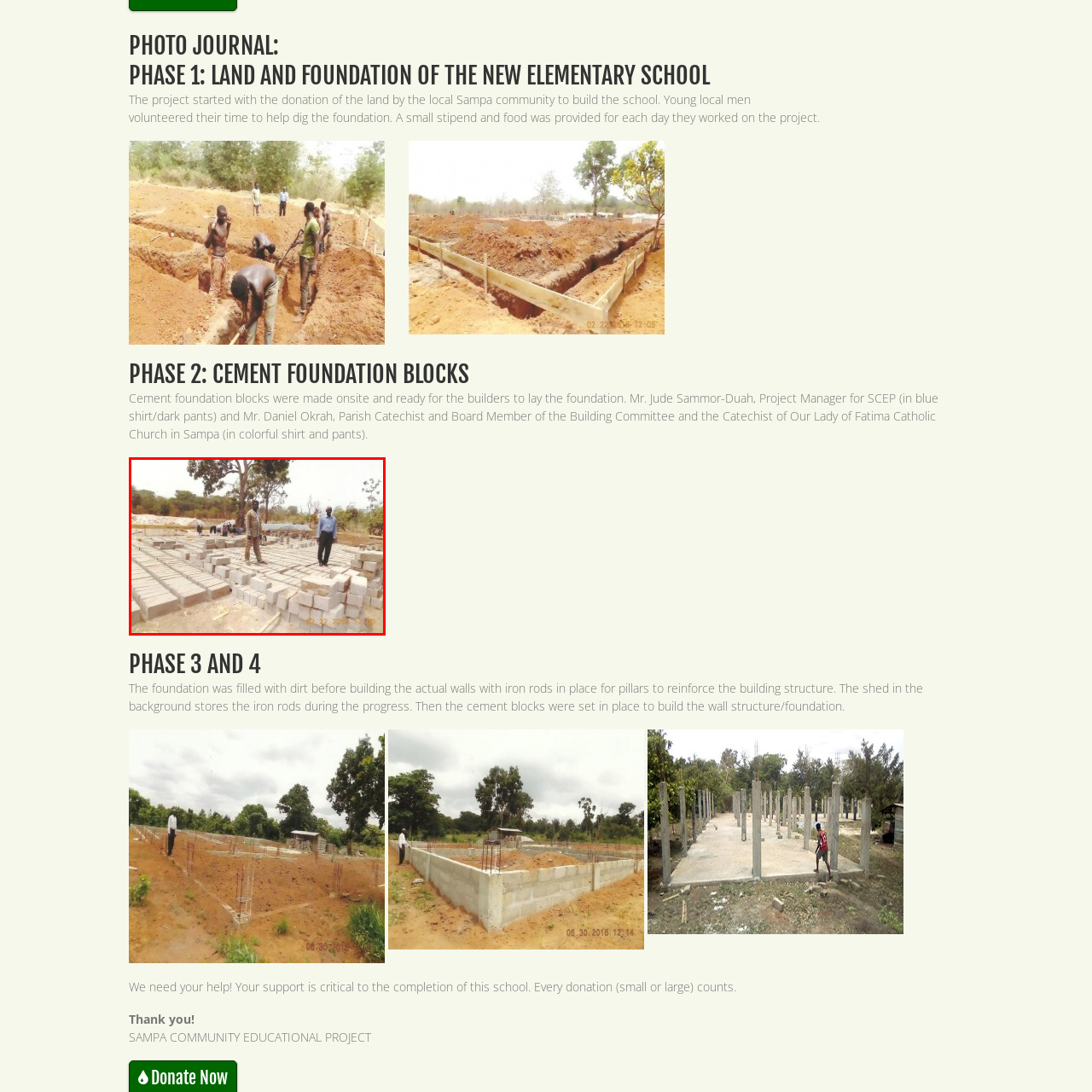Pay attention to the image encircled in red and give a thorough answer to the subsequent question, informed by the visual details in the image:
What type of environment is the project located in?

The surrounding area appears to be rural and has natural greenery, indicating the project's location in a community-focused environment, which is suitable for the construction of an elementary school.